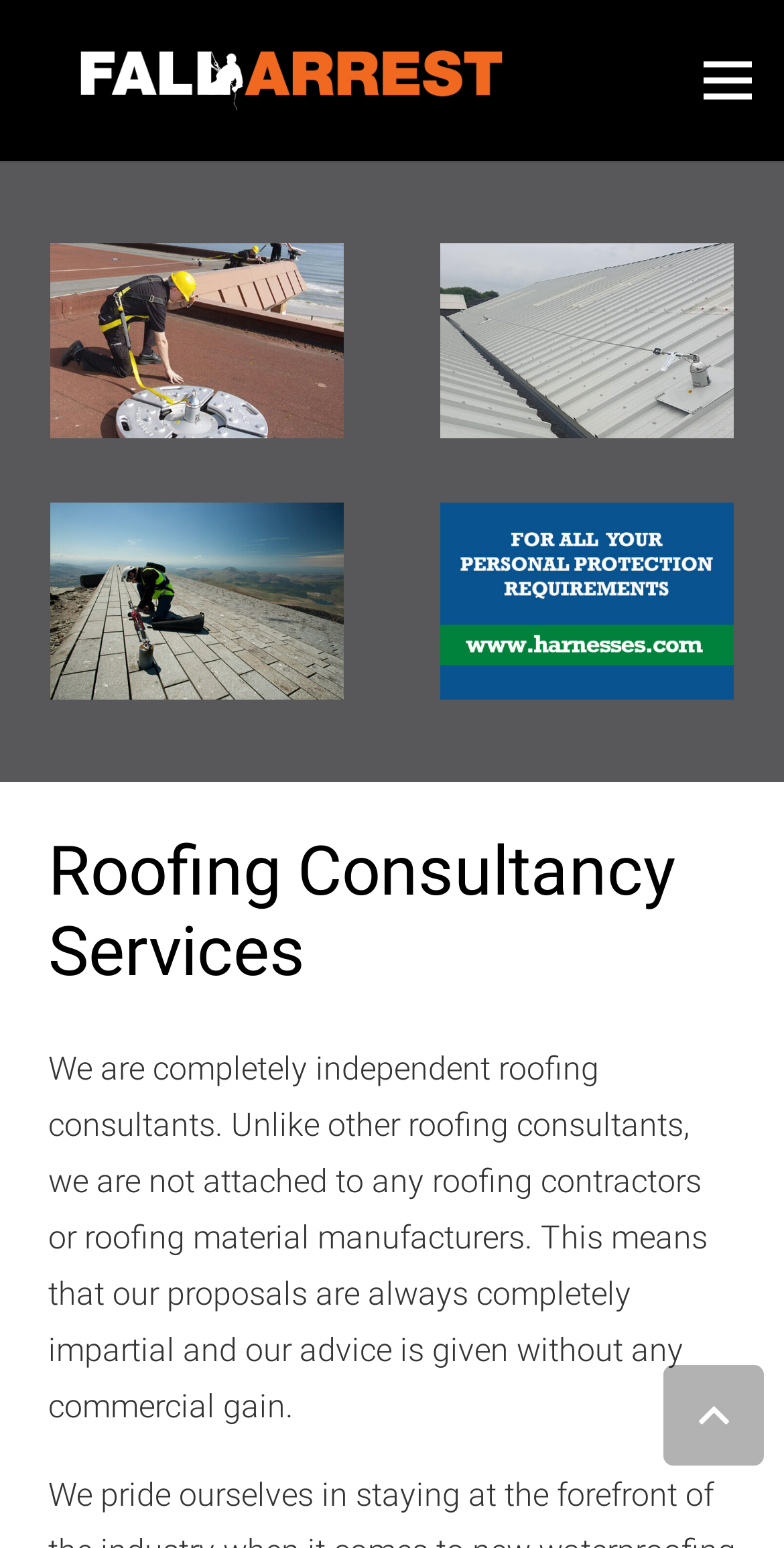How many images are on the top navigation bar?
Look at the image and answer with only one word or phrase.

2